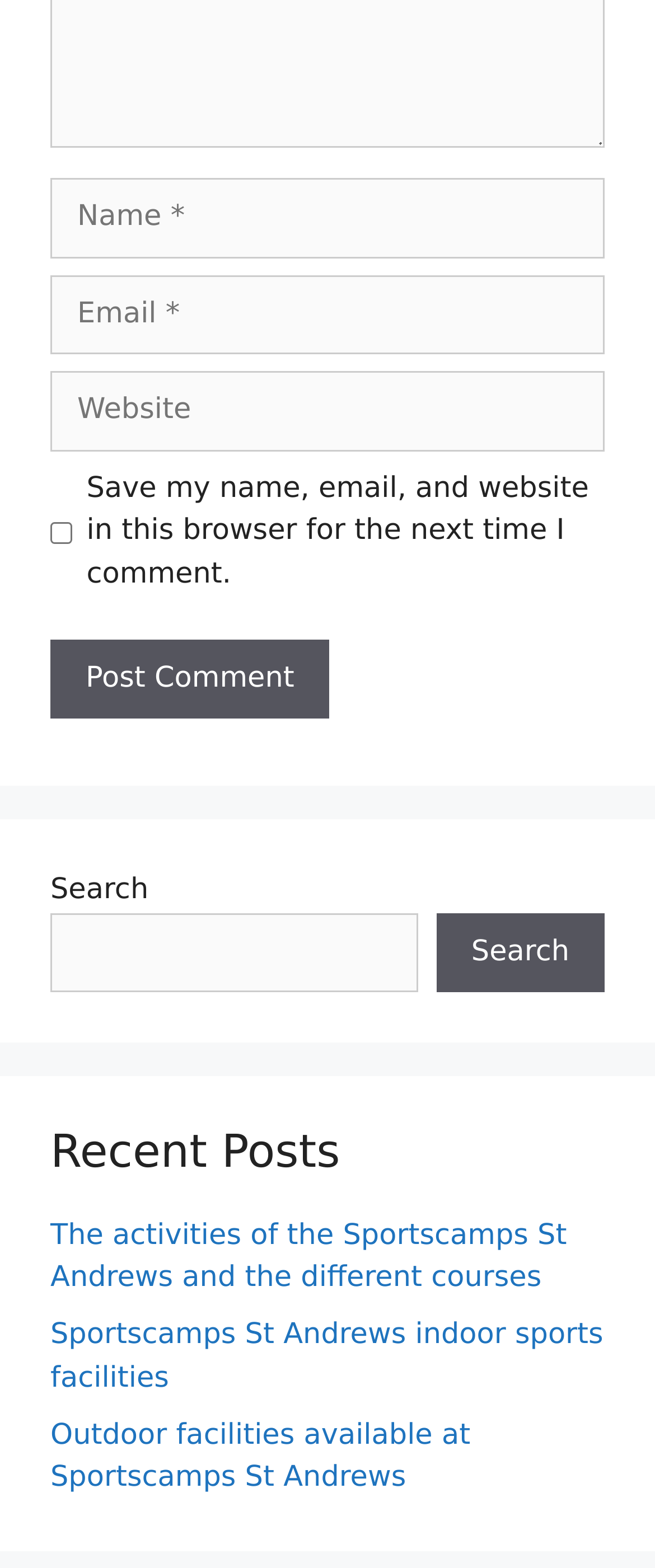What type of posts are listed below the 'Recent Posts' heading?
Ensure your answer is thorough and detailed.

The links listed below the 'Recent Posts' heading have titles related to Sportscamps St Andrews, such as 'The activities of the Sportscamps St Andrews and the different courses' and 'Sportscamps St Andrews indoor sports facilities'. This suggests that the posts are related to Sportscamps St Andrews.